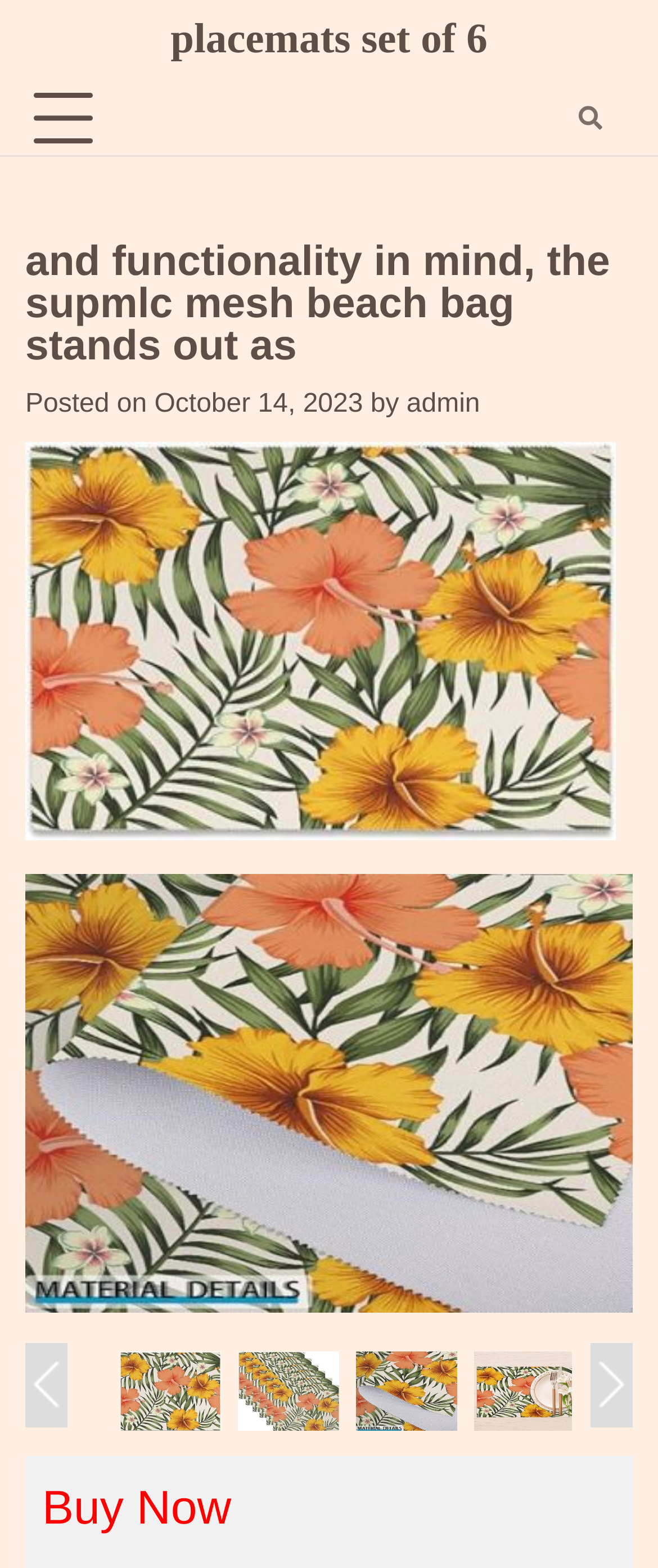Observe the image and answer the following question in detail: What is the call-to-action button text?

I found the call-to-action button text by looking at the link with the text 'Buy Now' located at the bottom of the page.